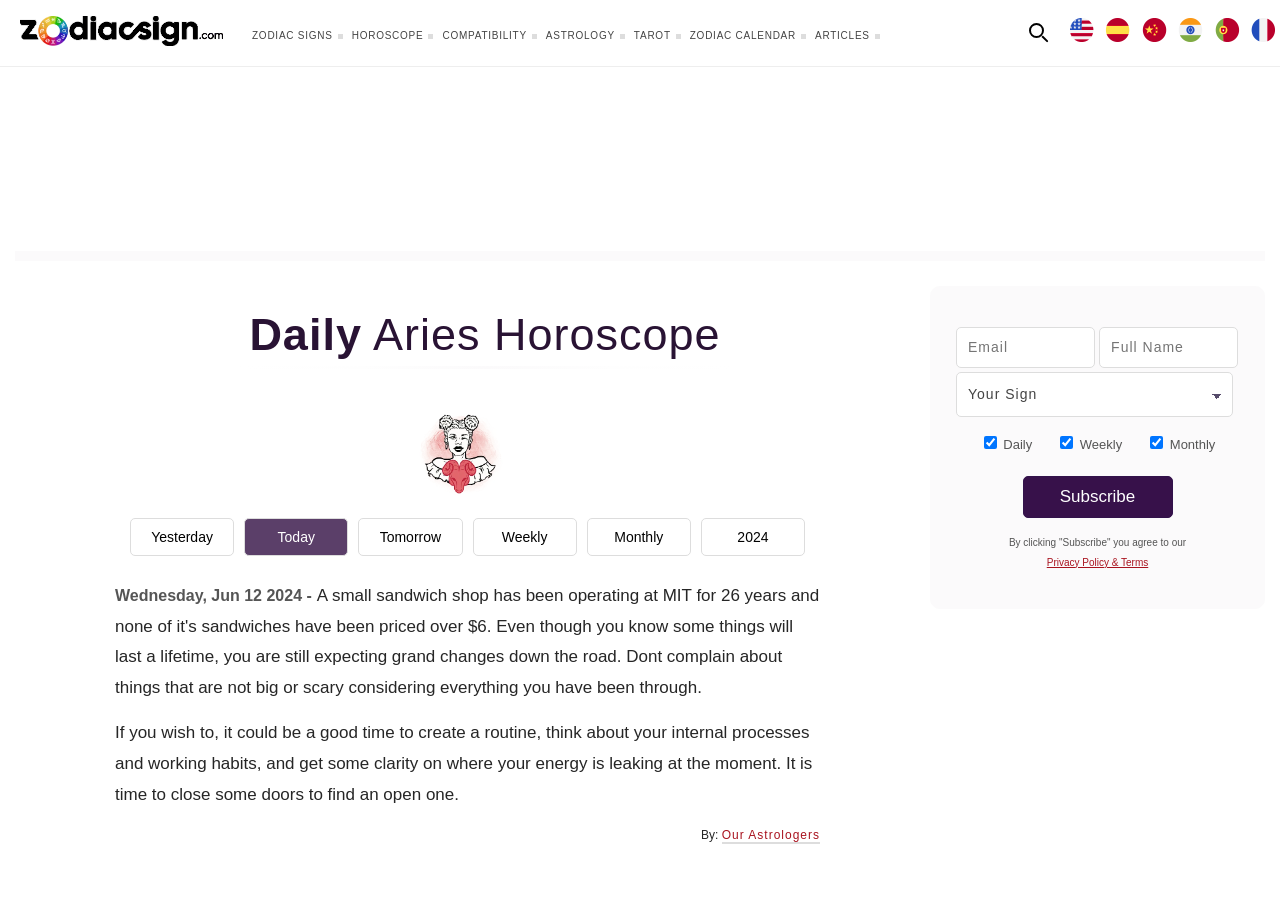Find the bounding box coordinates of the area that needs to be clicked in order to achieve the following instruction: "Read articles". The coordinates should be specified as four float numbers between 0 and 1, i.e., [left, top, right, bottom].

[0.635, 0.017, 0.693, 0.073]